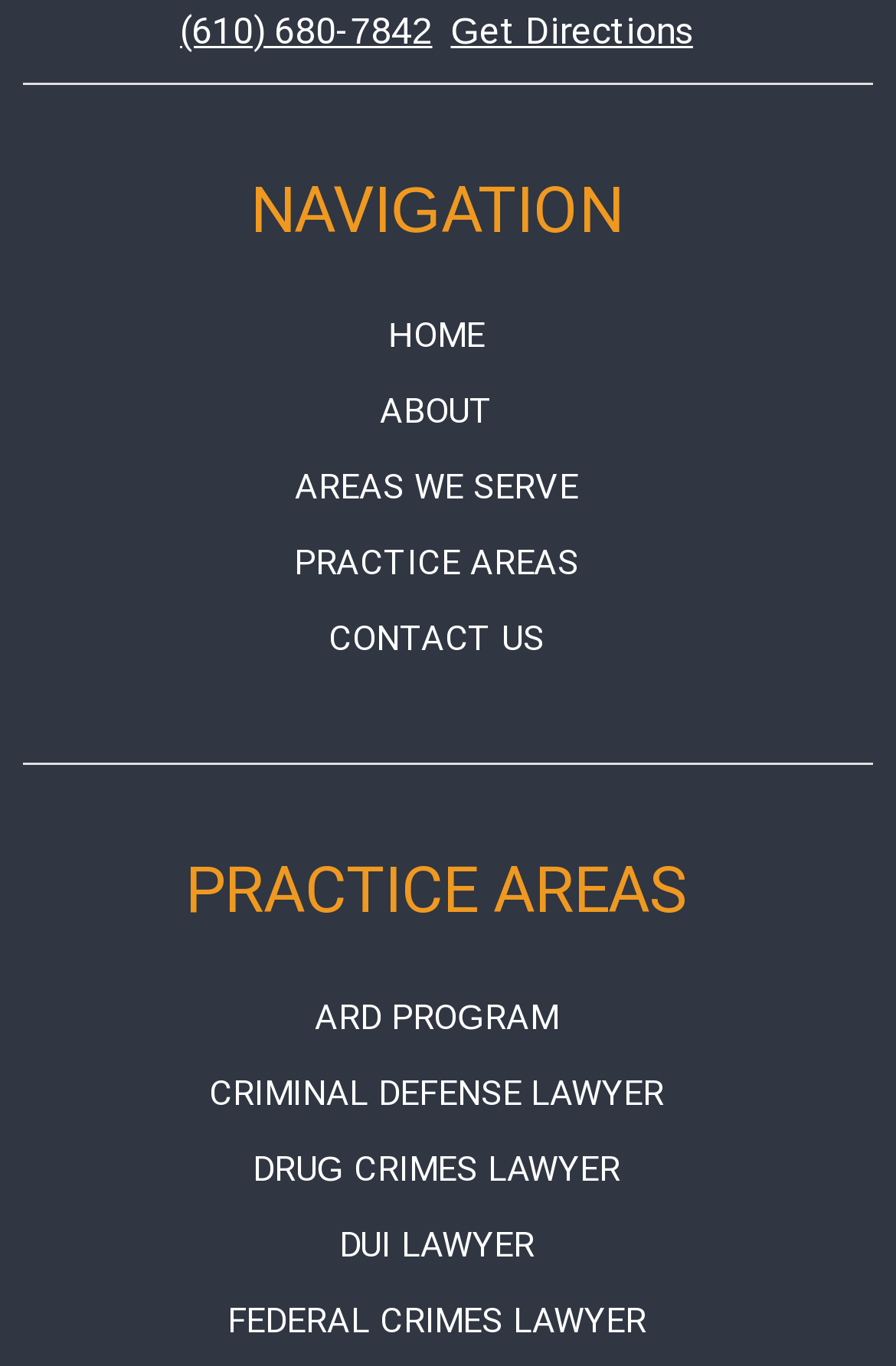Please mark the bounding box coordinates of the area that should be clicked to carry out the instruction: "Learn about practice areas".

[0.026, 0.623, 0.949, 0.684]